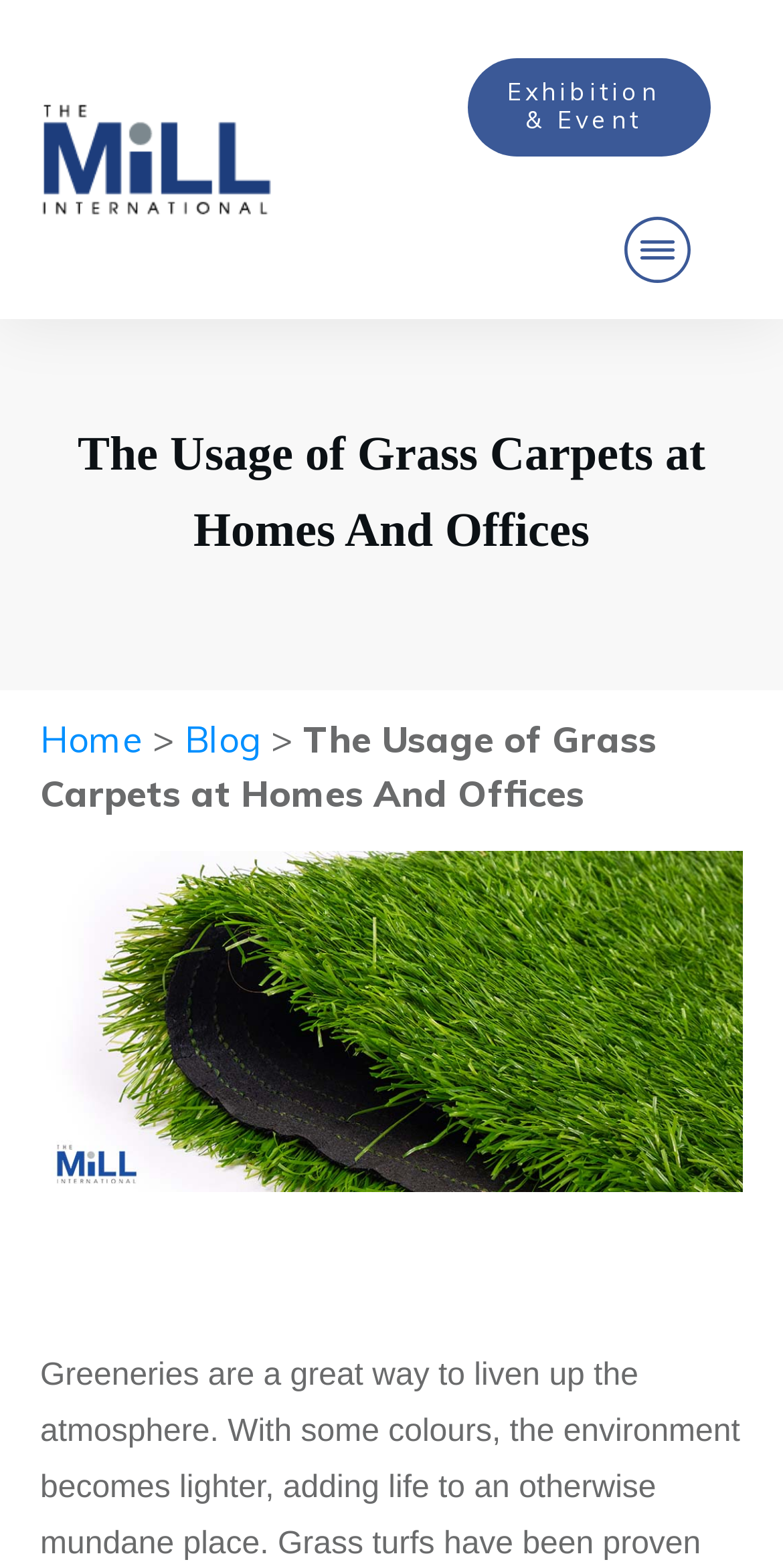Is there a link to a blog on the webpage? Observe the screenshot and provide a one-word or short phrase answer.

Yes